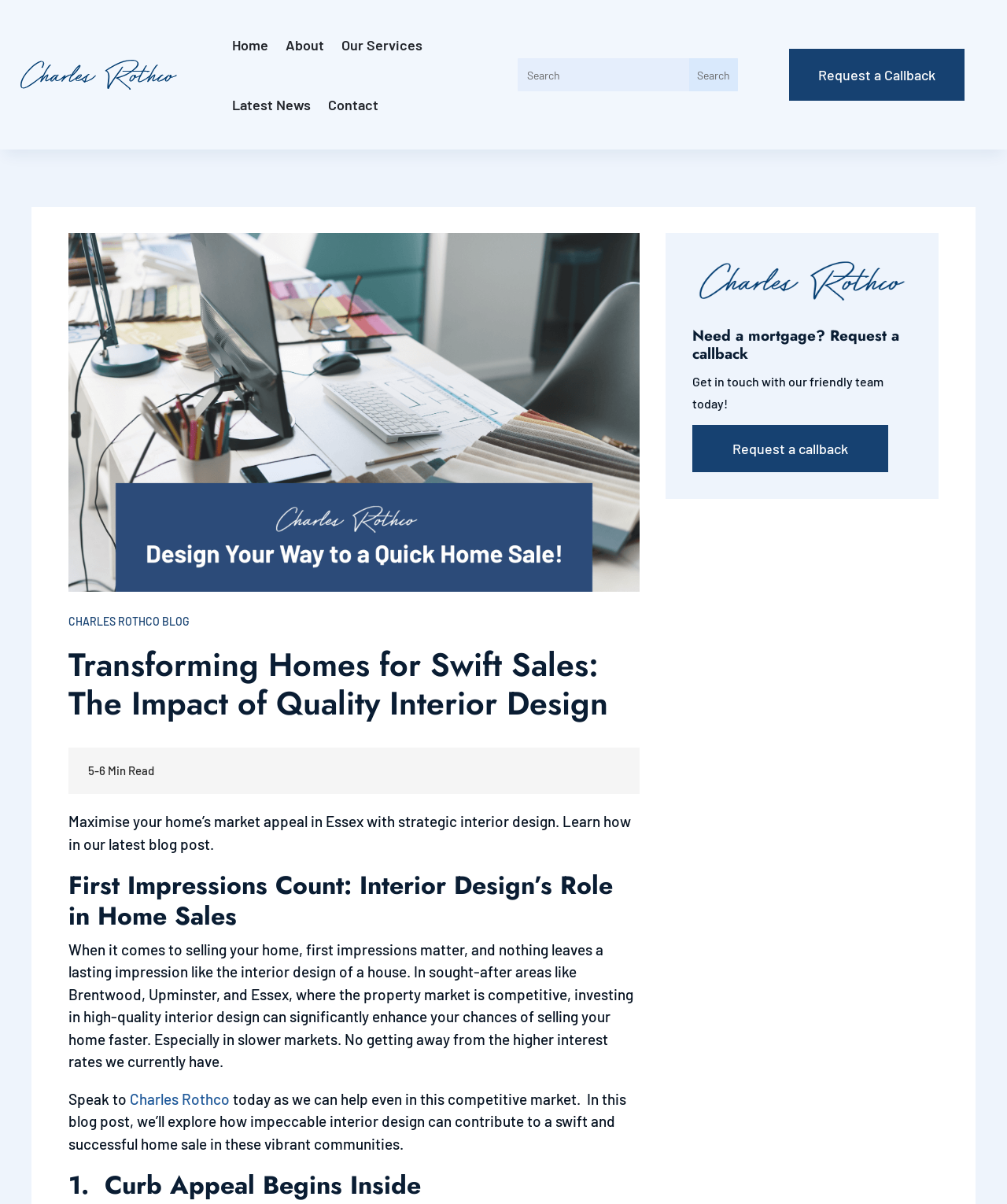Please find the bounding box coordinates in the format (top-left x, top-left y, bottom-right x, bottom-right y) for the given element description. Ensure the coordinates are floating point numbers between 0 and 1. Description: Contact

[0.325, 0.062, 0.375, 0.112]